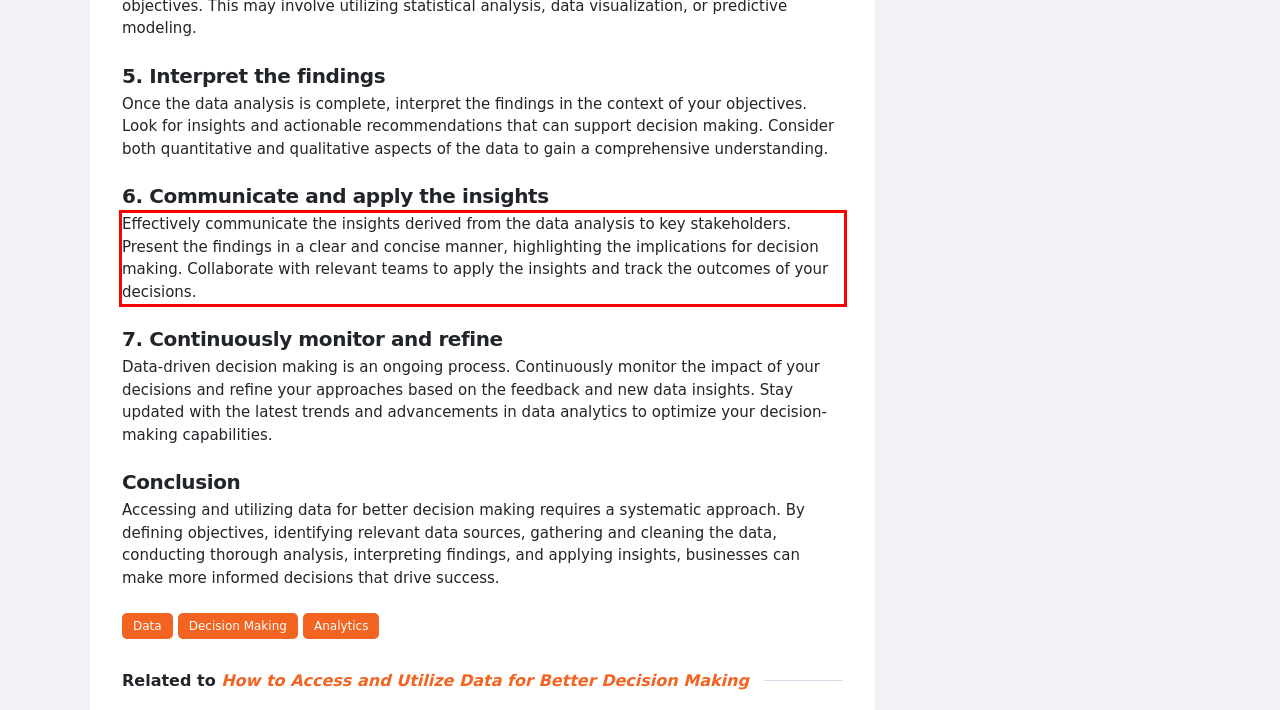Inspect the webpage screenshot that has a red bounding box and use OCR technology to read and display the text inside the red bounding box.

Effectively communicate the insights derived from the data analysis to key stakeholders. Present the findings in a clear and concise manner, highlighting the implications for decision making. Collaborate with relevant teams to apply the insights and track the outcomes of your decisions.